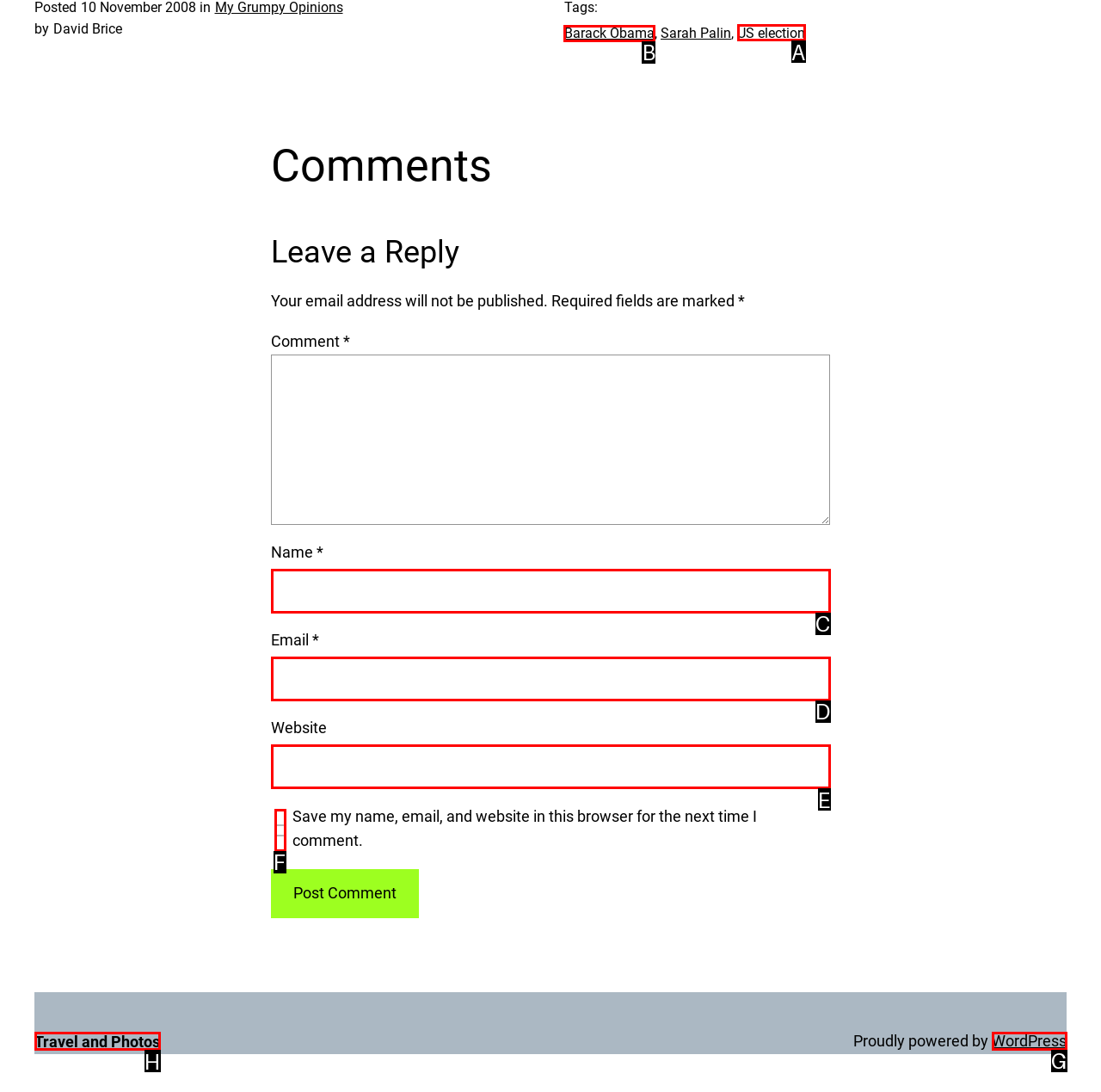Identify the letter of the option that should be selected to accomplish the following task: Click on the link to Barack Obama's page. Provide the letter directly.

B